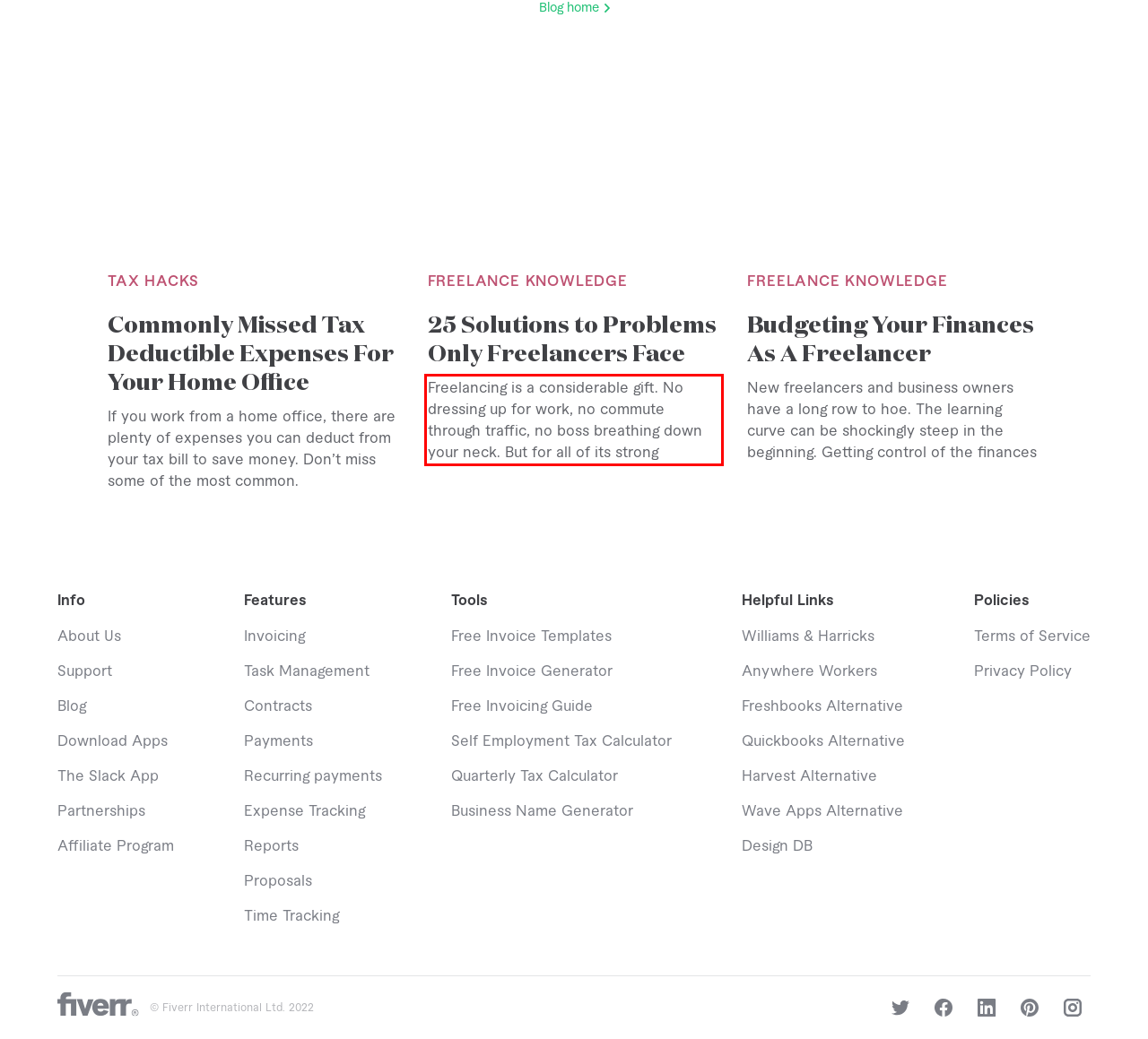Please use OCR to extract the text content from the red bounding box in the provided webpage screenshot.

Freelancing is a considerable gift. No dressing up for work, no commute through traffic, no boss breathing down your neck. But for all of its strong